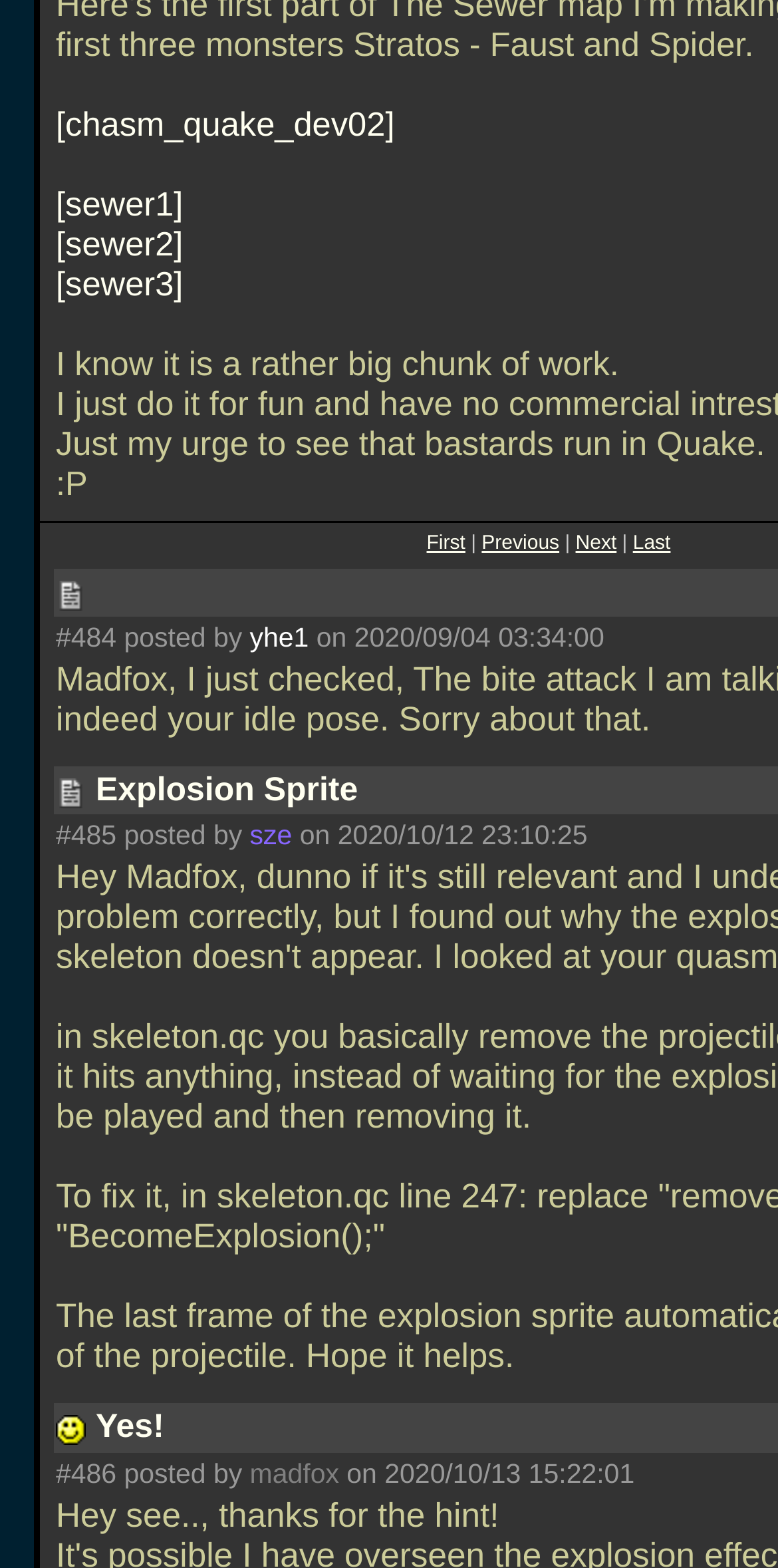Identify the bounding box coordinates of the region I need to click to complete this instruction: "Go to the next page".

[0.74, 0.34, 0.793, 0.354]